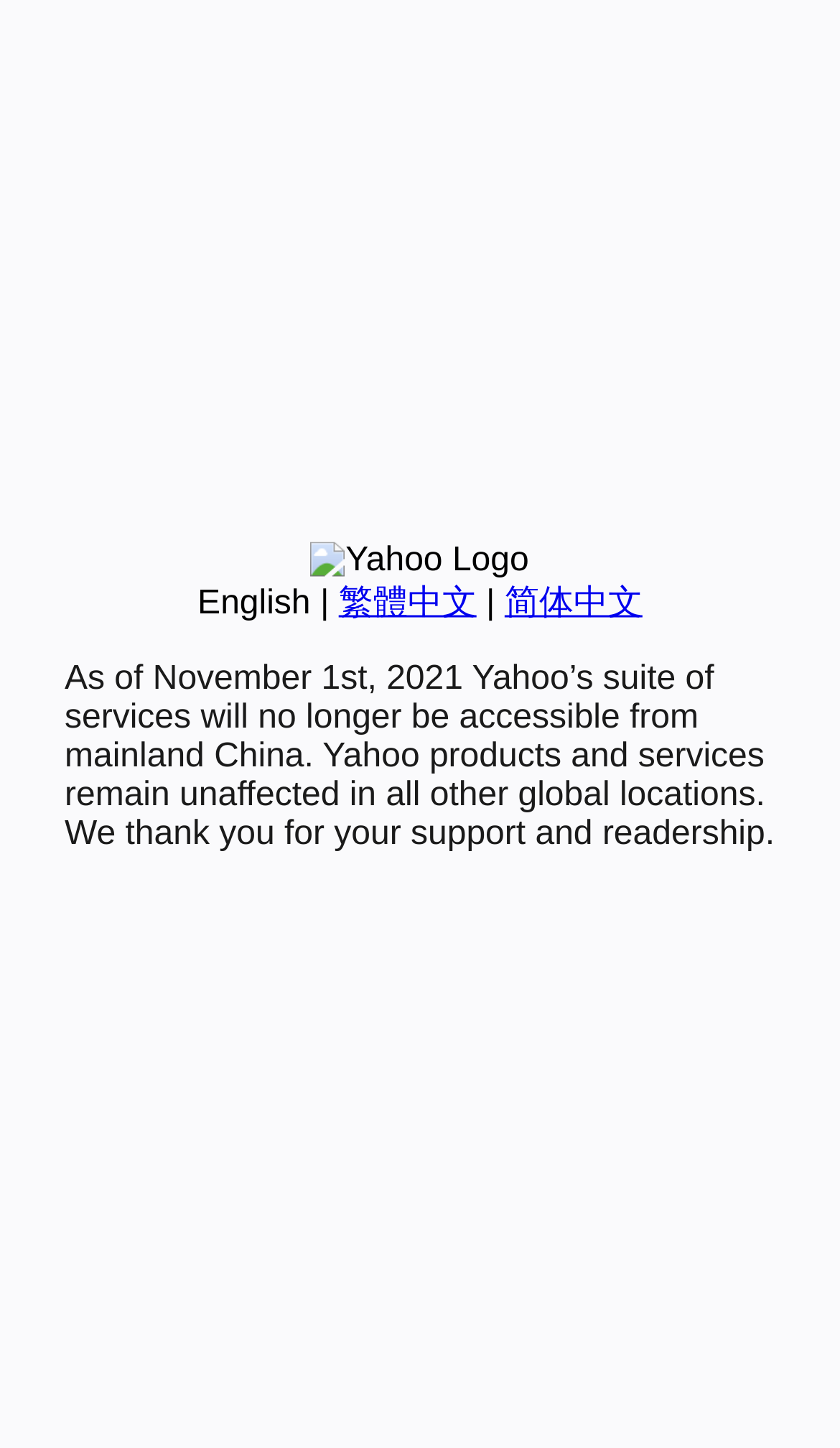Provide the bounding box coordinates for the UI element that is described by this text: "简体中文". The coordinates should be in the form of four float numbers between 0 and 1: [left, top, right, bottom].

[0.601, 0.404, 0.765, 0.429]